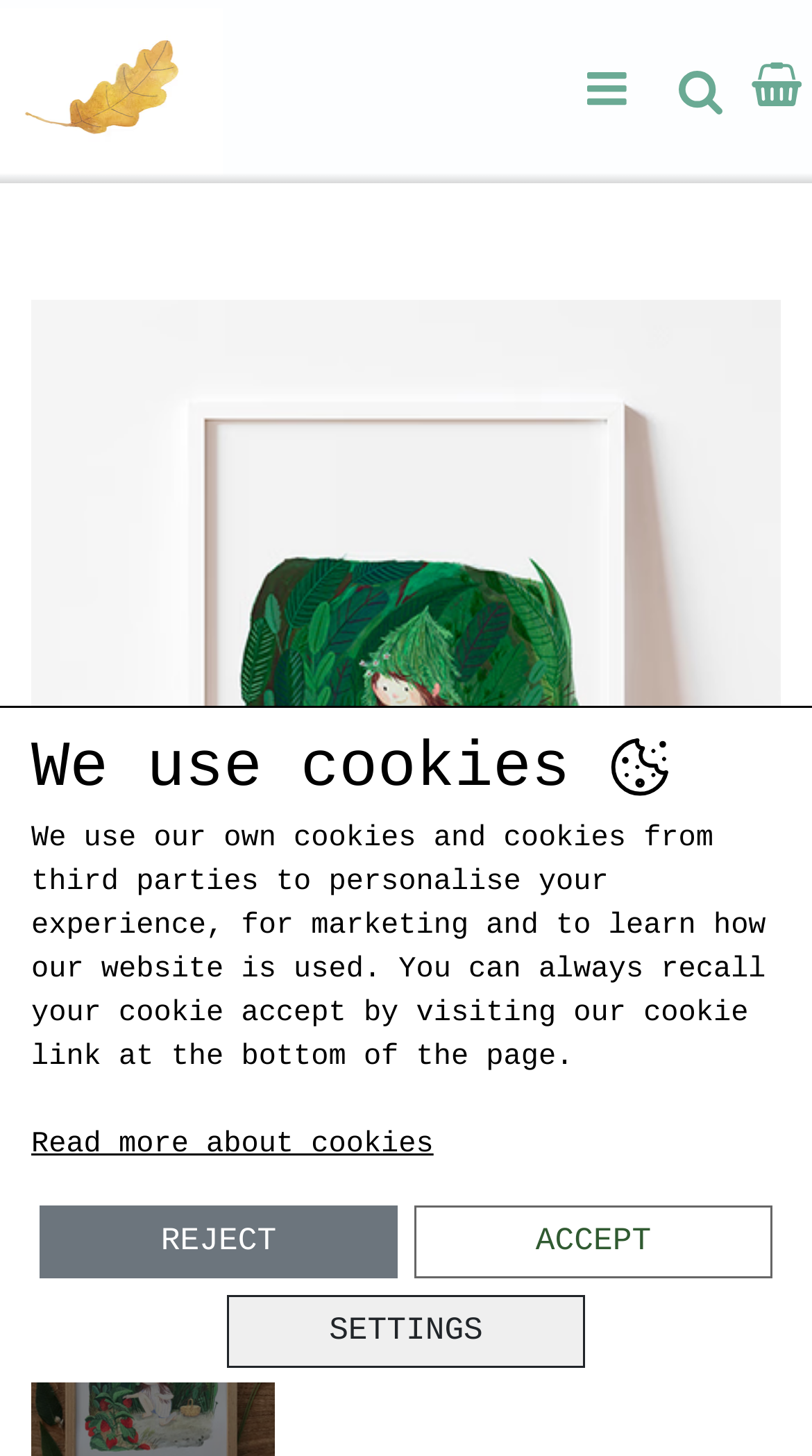Please answer the following question using a single word or phrase: 
What is the purpose of the cookies?

Personalise experience